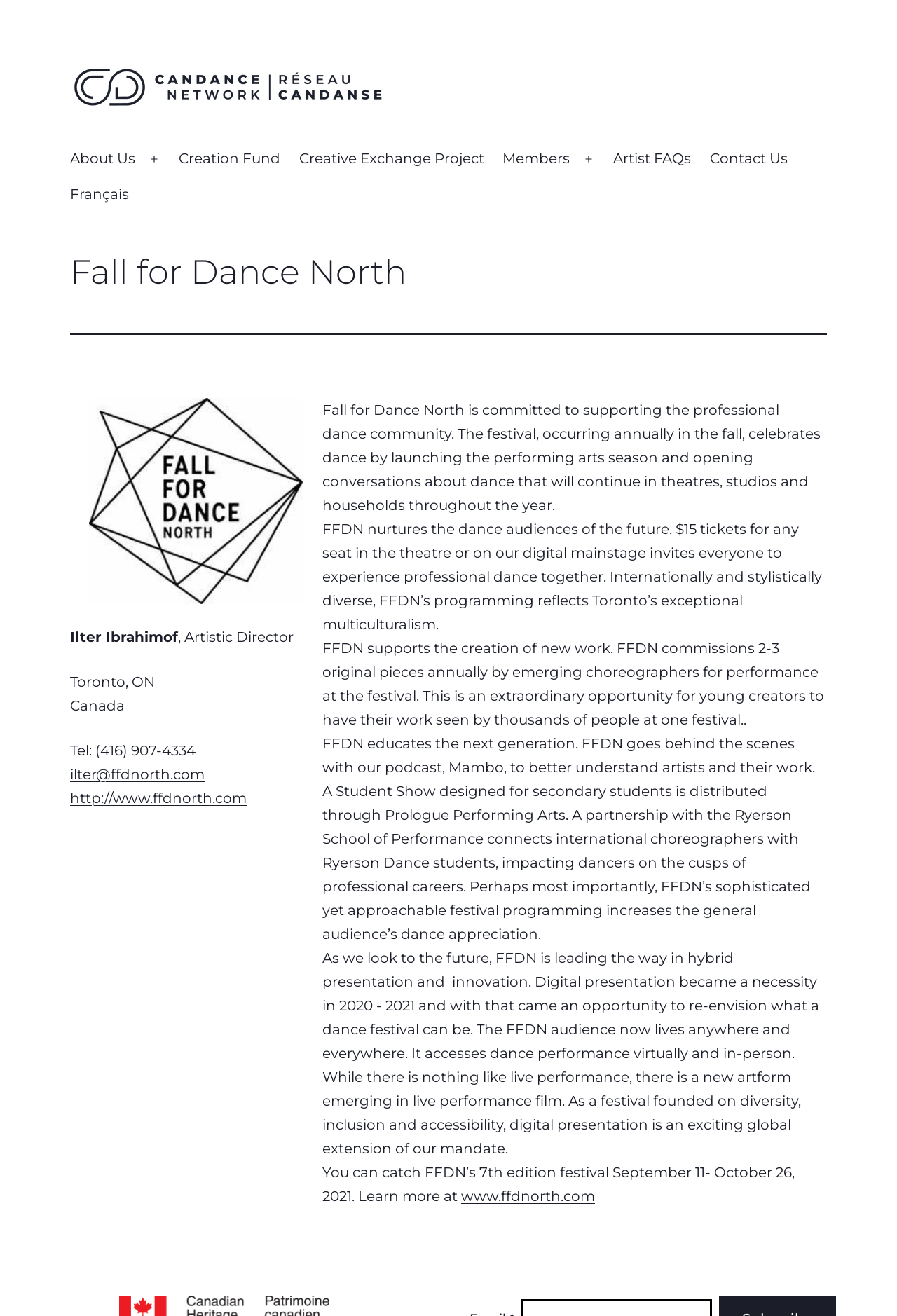Given the element description, predict the bounding box coordinates in the format (top-left x, top-left y, bottom-right x, bottom-right y), using floating point numbers between 0 and 1: ilter@ffdnorth.com

[0.078, 0.582, 0.228, 0.595]